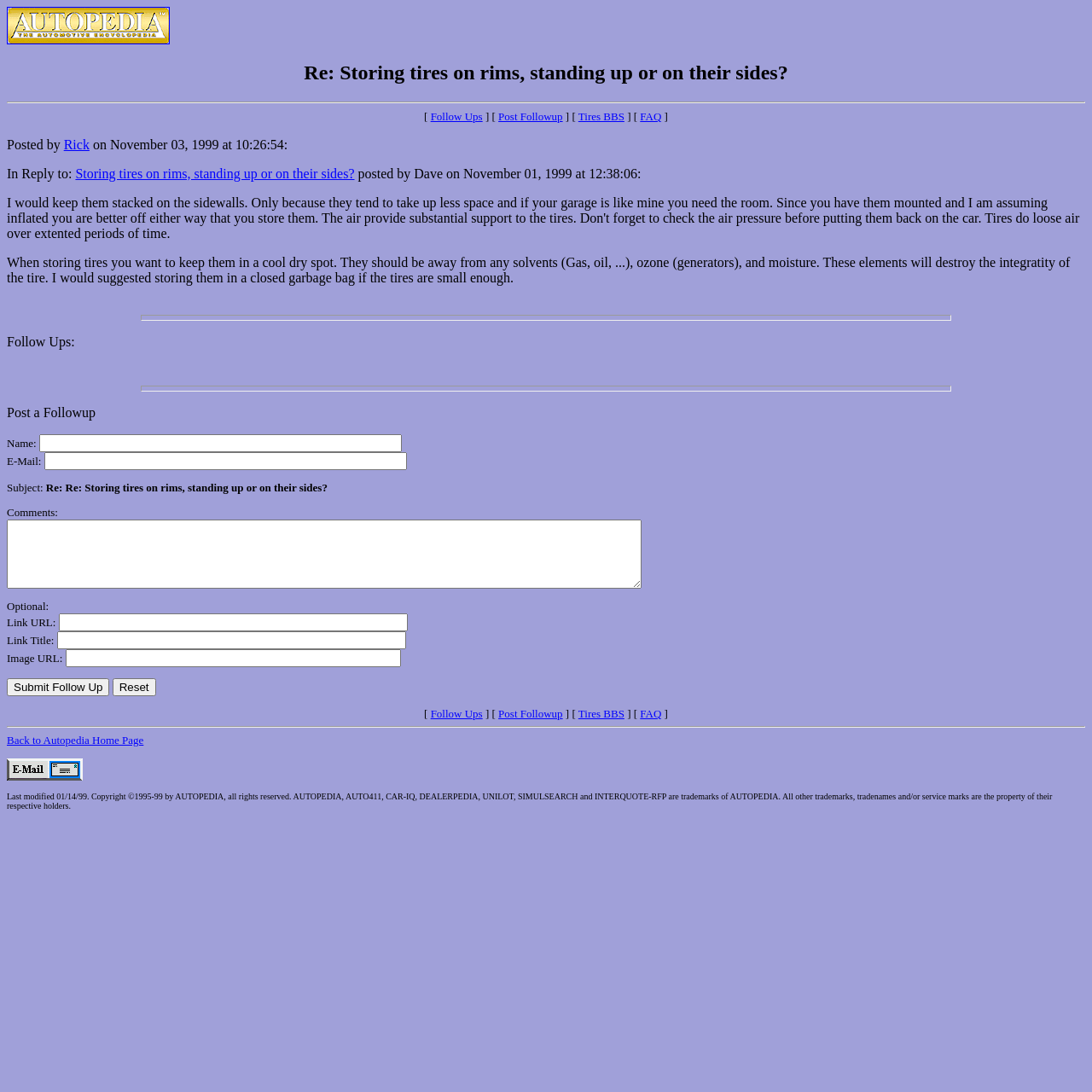Respond concisely with one word or phrase to the following query:
What is the topic of the discussion on this webpage?

Storing tires on rims